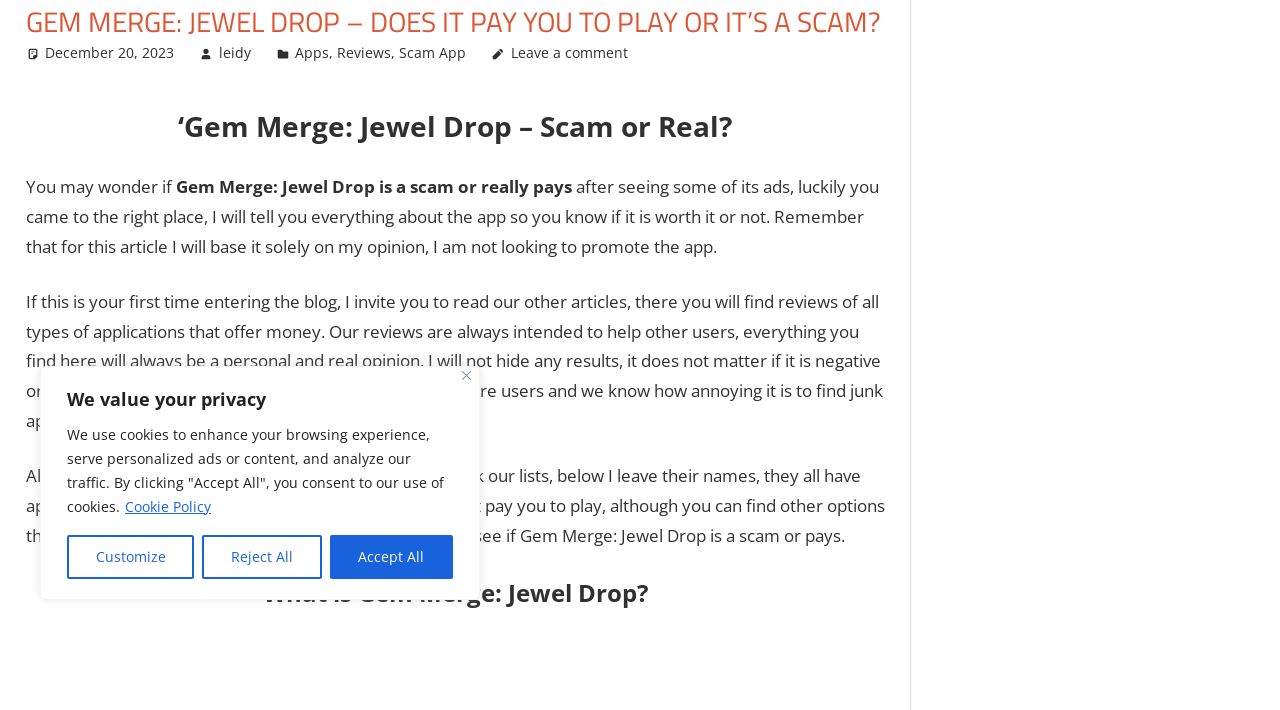Identify and provide the bounding box coordinates of the UI element described: "Leave a comment". The coordinates should be formatted as [left, top, right, bottom], with each number being a float between 0 and 1.

[0.399, 0.06, 0.491, 0.087]